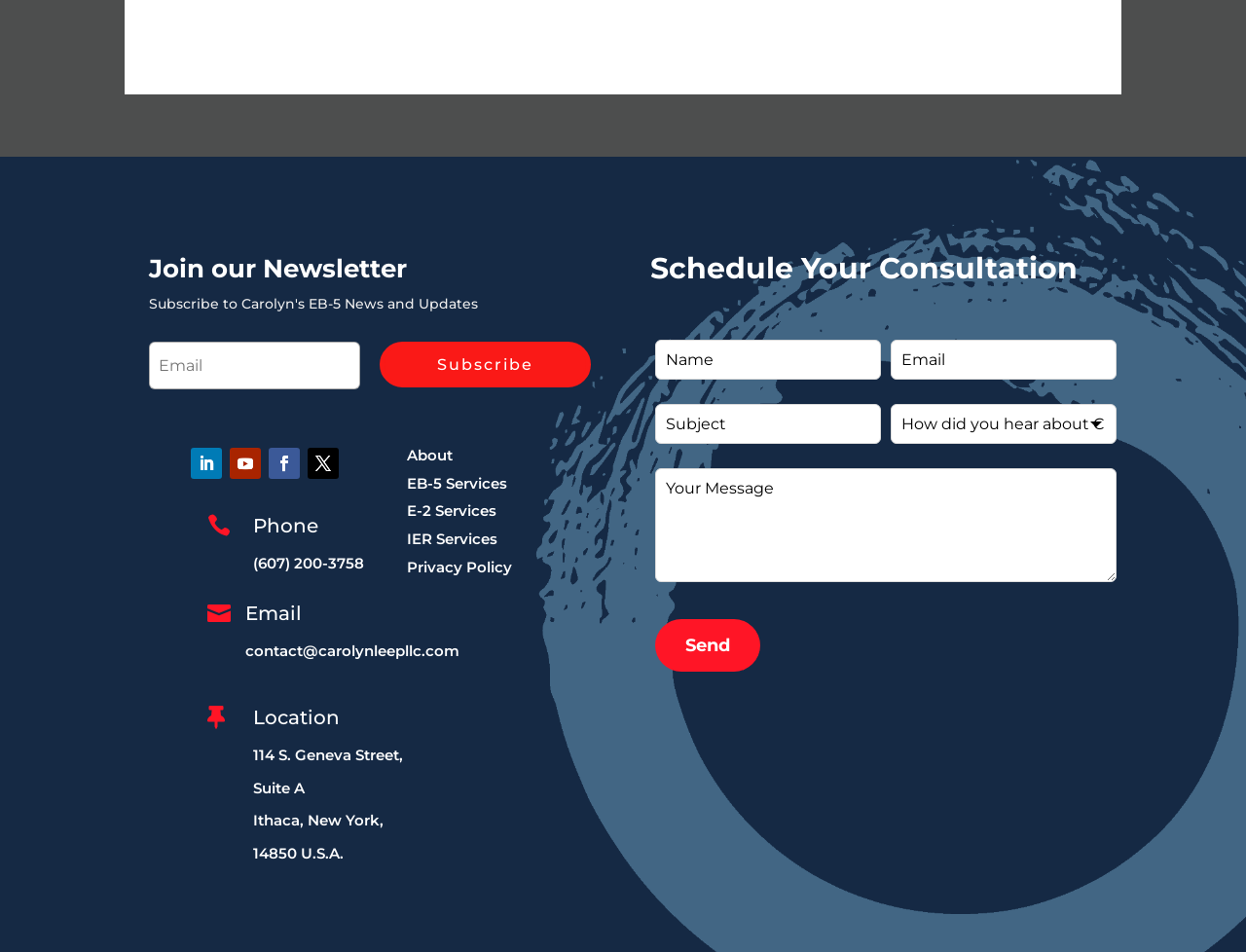Please reply to the following question using a single word or phrase: 
How can users contact the company?

By phone or email